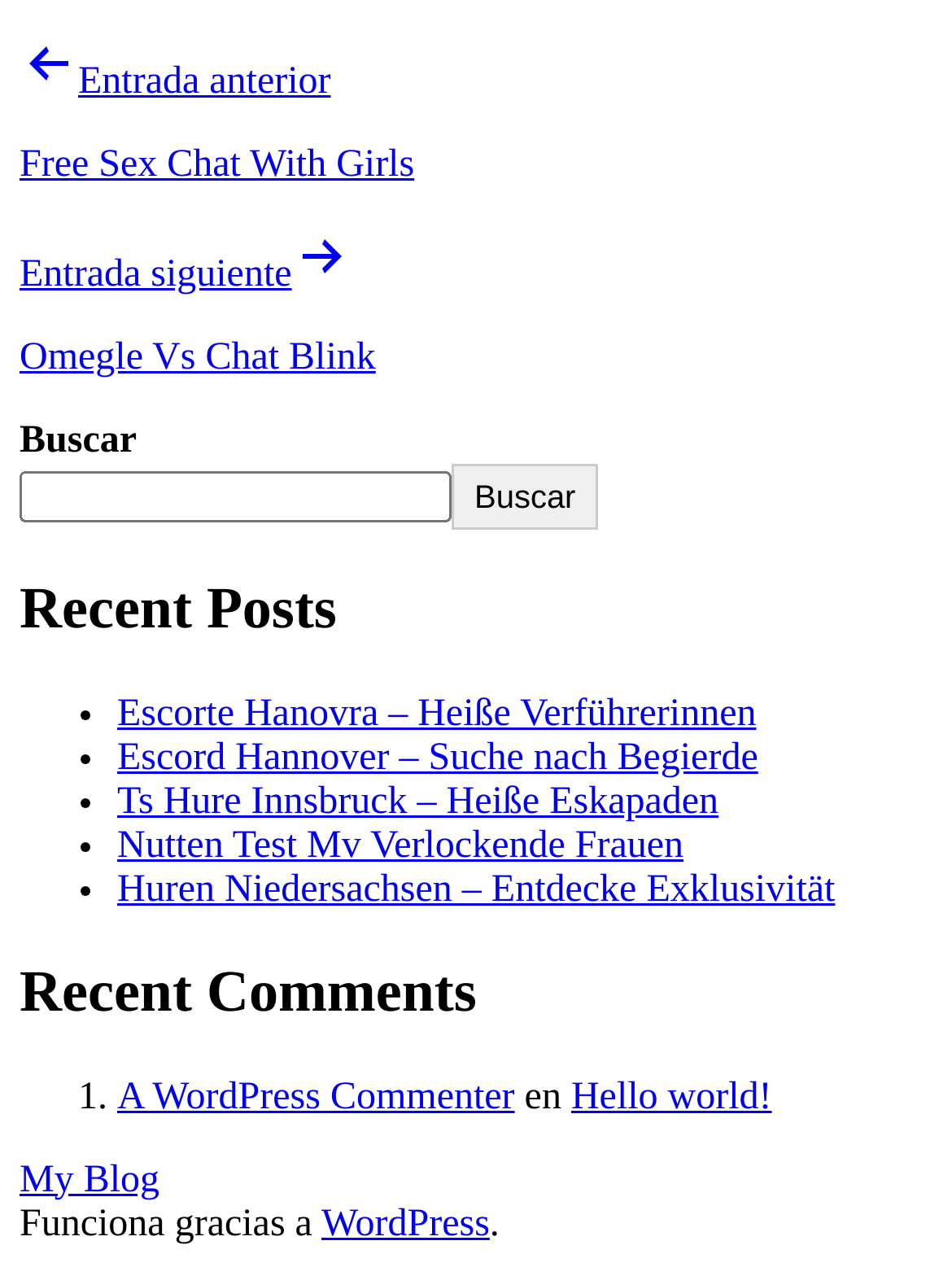Respond with a single word or phrase:
How many list markers are there under 'Recent Posts'?

5